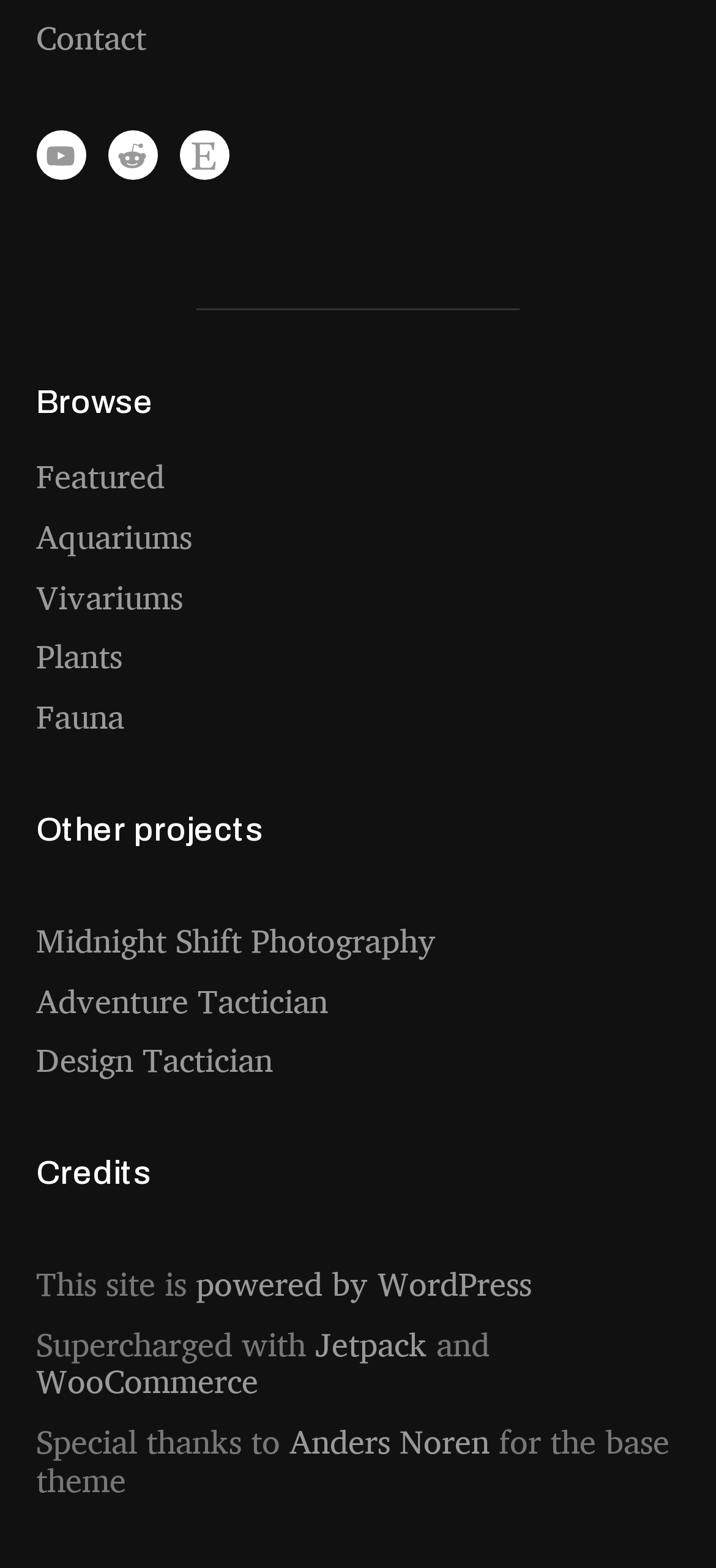Determine the bounding box coordinates of the region to click in order to accomplish the following instruction: "go to contact page". Provide the coordinates as four float numbers between 0 and 1, specifically [left, top, right, bottom].

[0.05, 0.004, 0.204, 0.043]